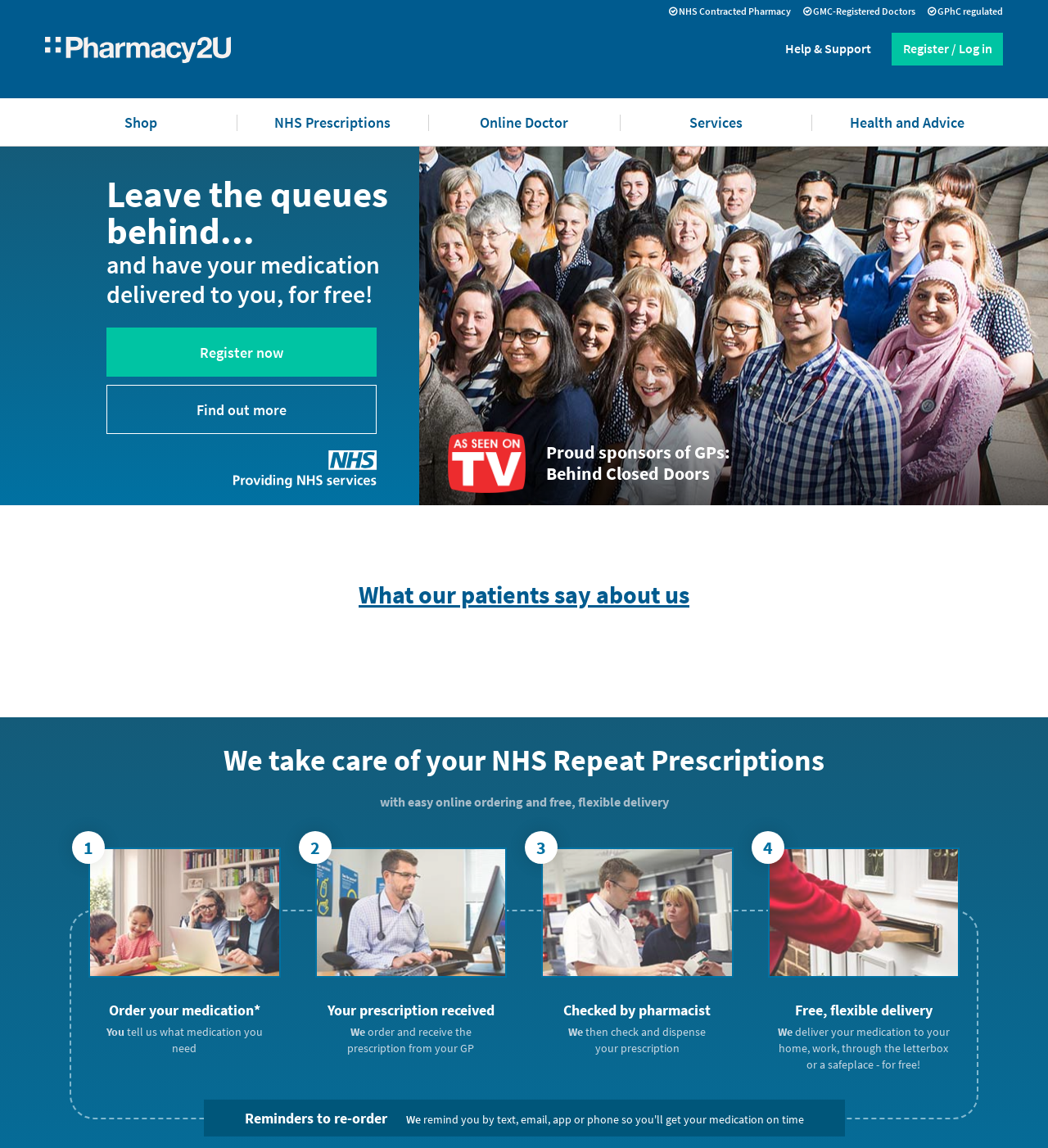Find the bounding box of the element with the following description: "NHS Prescription Prepayment Certificate (PPC)". The coordinates must be four float numbers between 0 and 1, formatted as [left, top, right, bottom].

[0.409, 0.276, 0.591, 0.315]